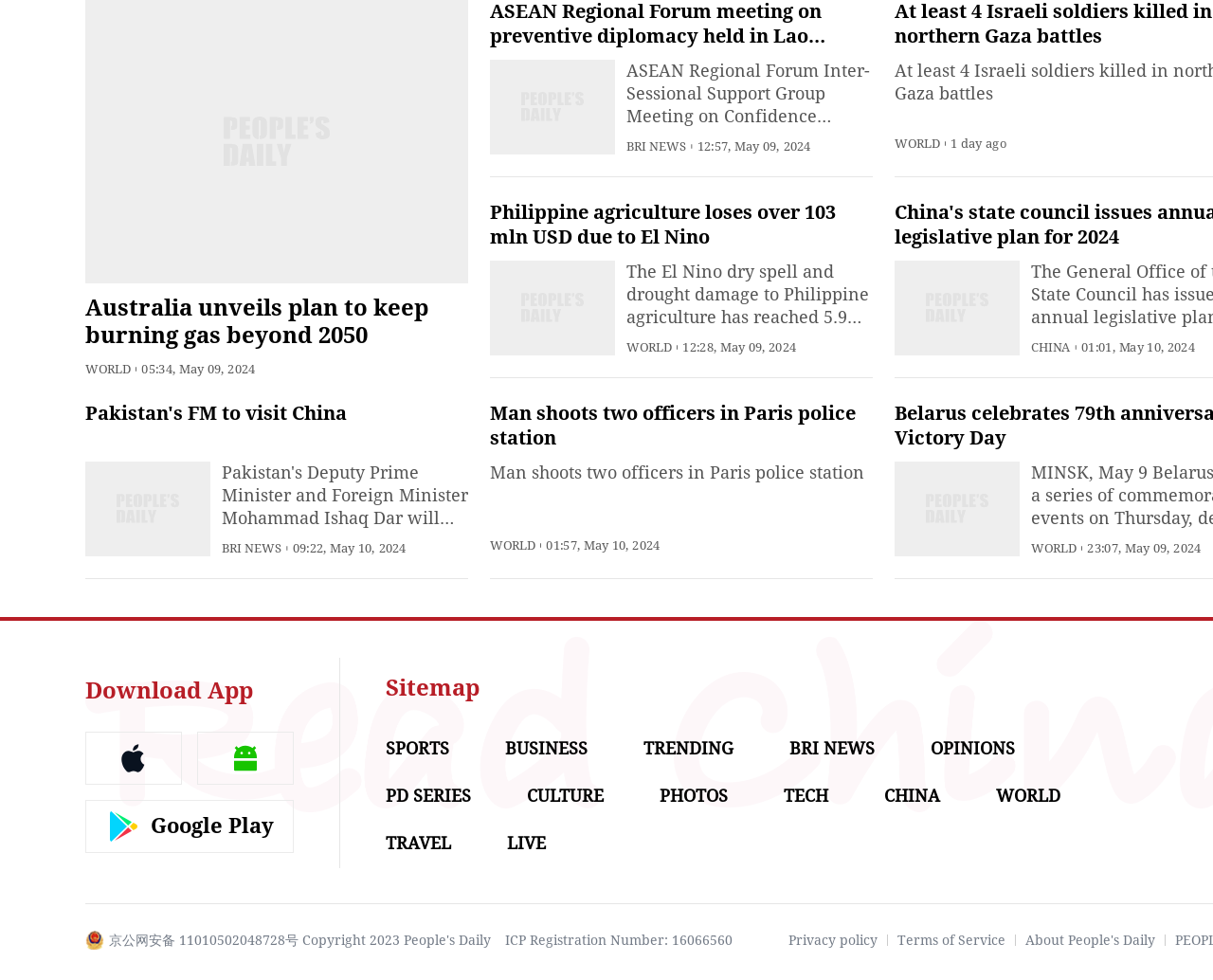Please locate the bounding box coordinates of the element's region that needs to be clicked to follow the instruction: "Search for something". The bounding box coordinates should be provided as four float numbers between 0 and 1, i.e., [left, top, right, bottom].

None